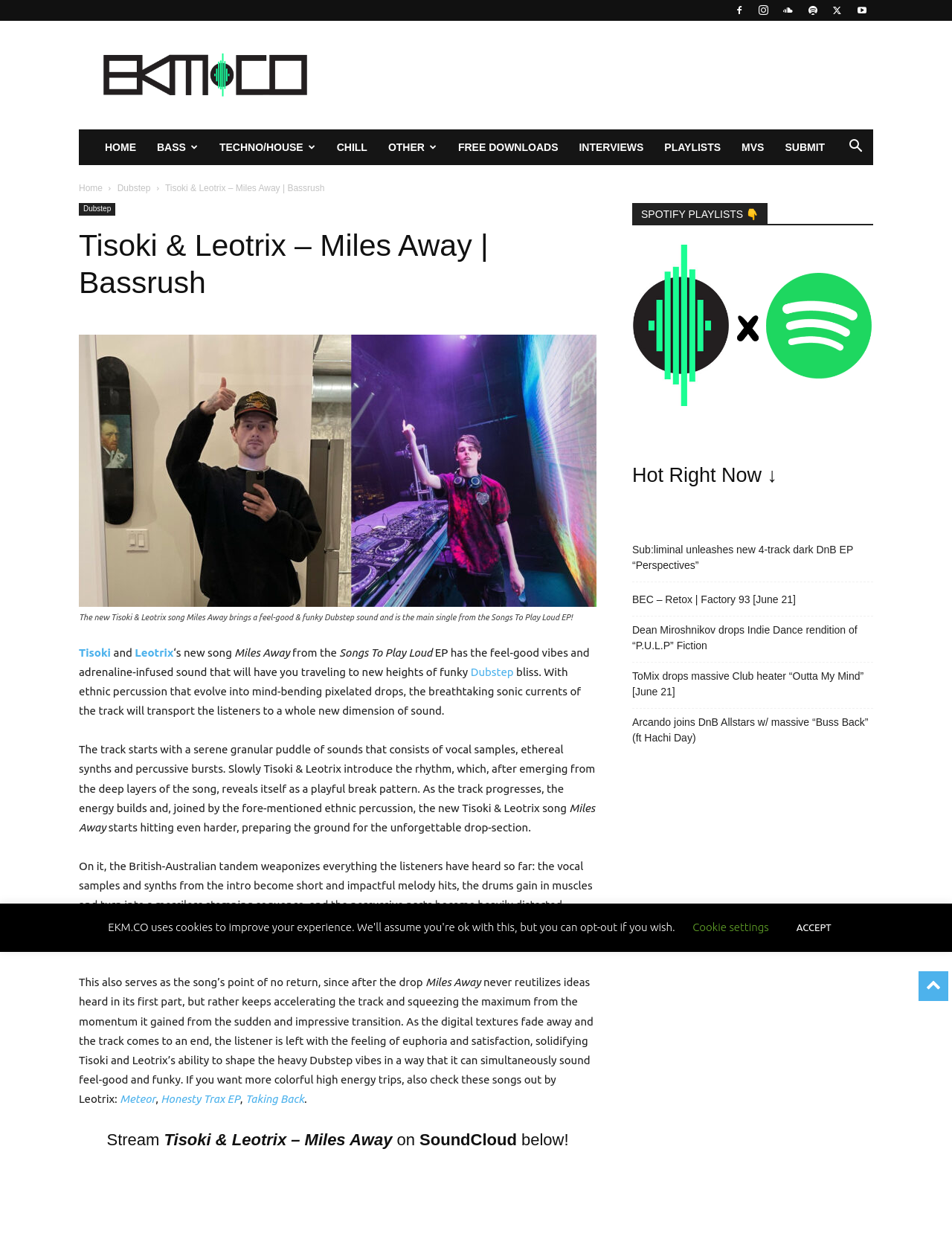Please identify the bounding box coordinates of the clickable element to fulfill the following instruction: "Click the HOME link". The coordinates should be four float numbers between 0 and 1, i.e., [left, top, right, bottom].

[0.099, 0.105, 0.154, 0.134]